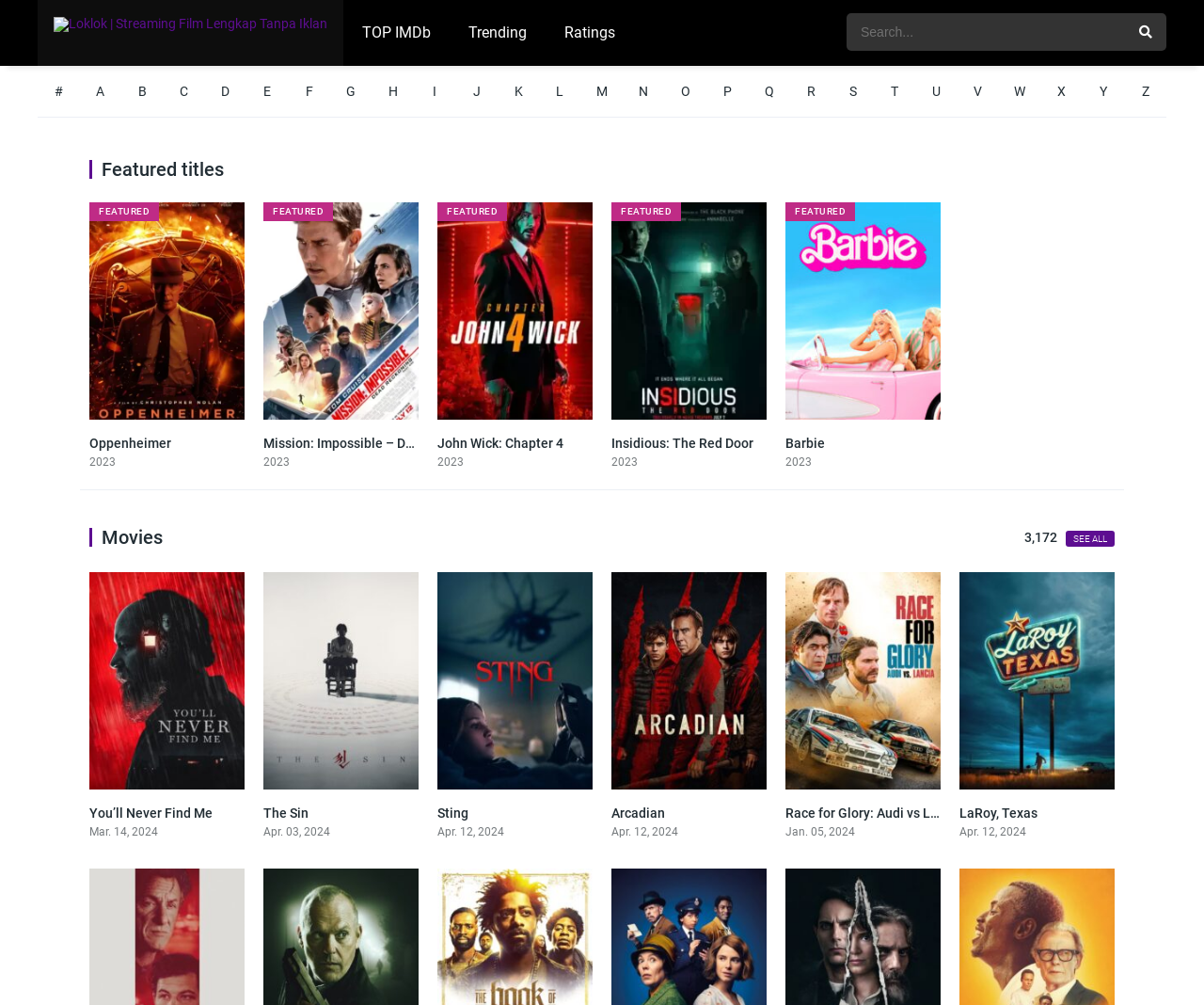Provide a brief response to the question below using a single word or phrase: 
What is the release year of the movie 'John Wick: Chapter 4'?

2023